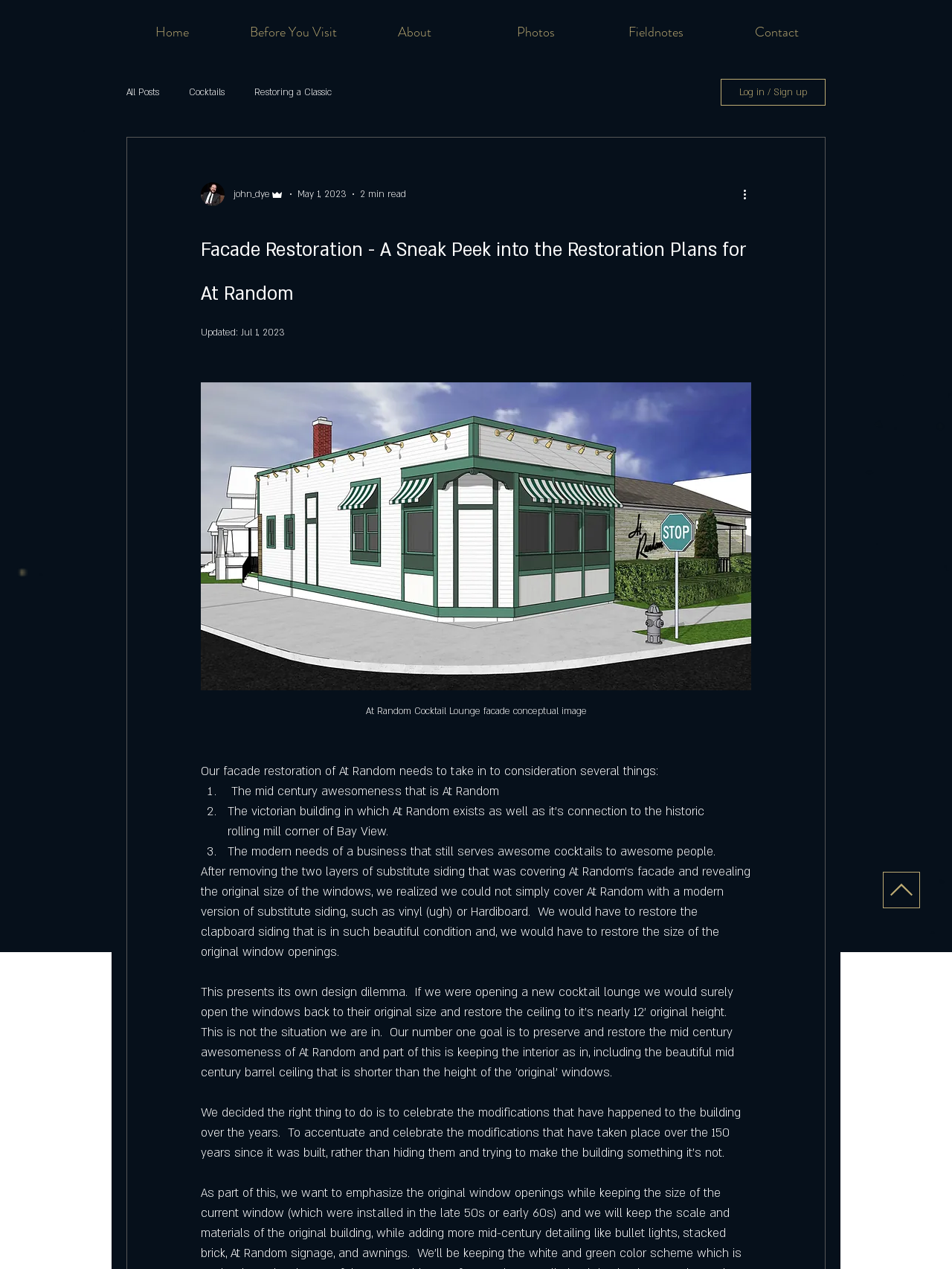Identify the bounding box coordinates of the clickable region to carry out the given instruction: "Click on the 'Home' link".

[0.117, 0.011, 0.245, 0.04]